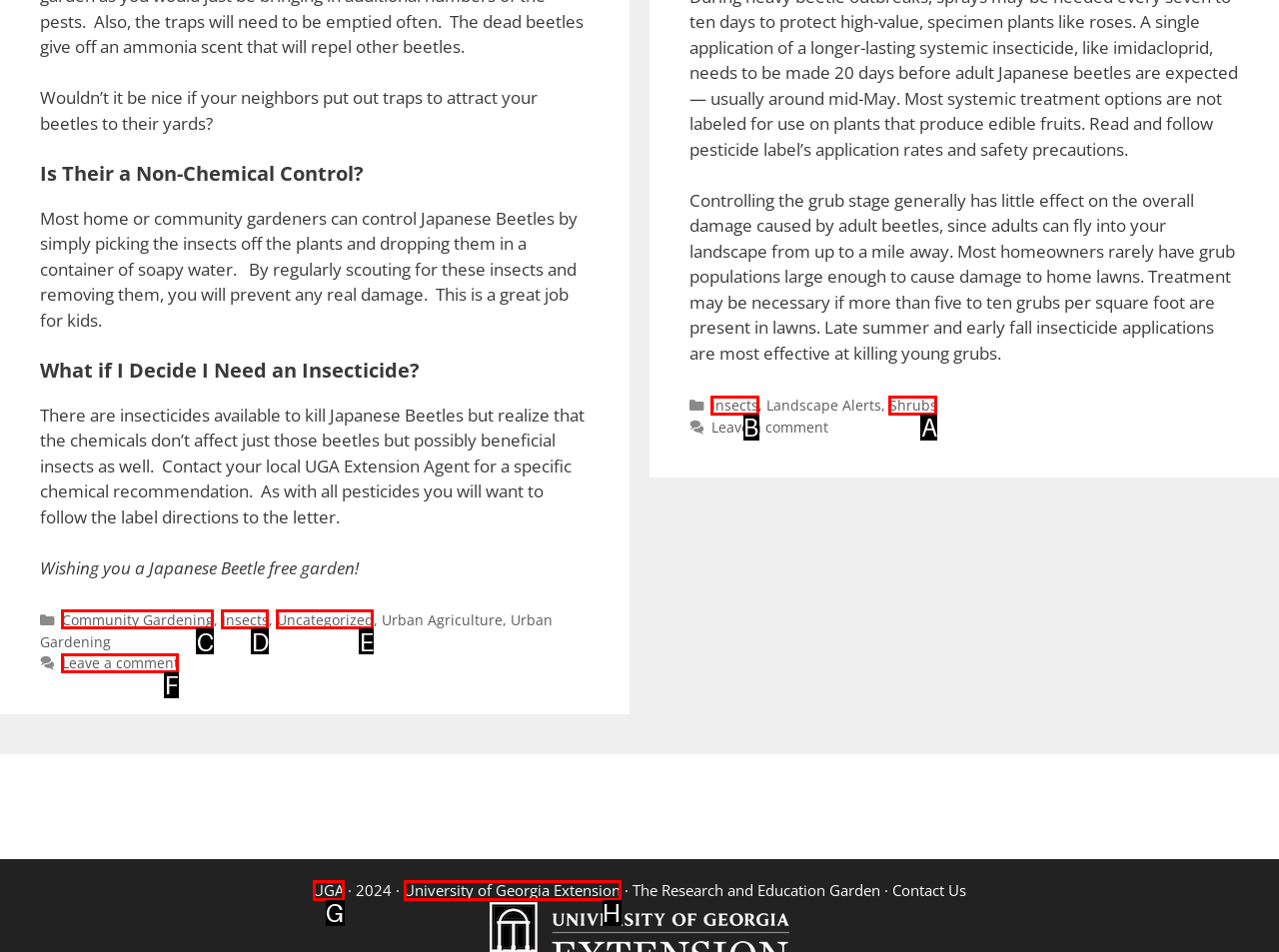Given the task: Click on the 'Insects' link, point out the letter of the appropriate UI element from the marked options in the screenshot.

B